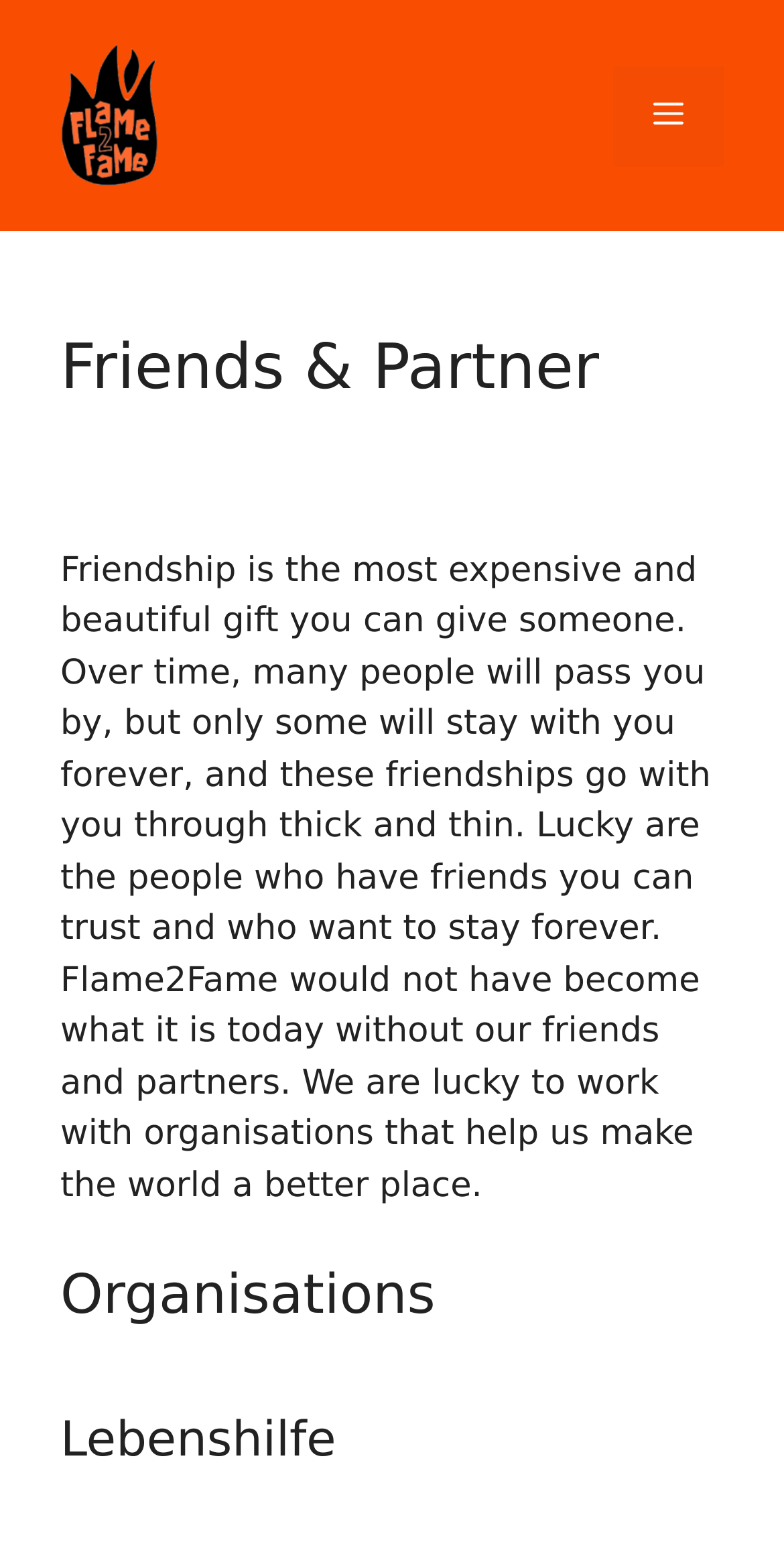Construct a comprehensive caption that outlines the webpage's structure and content.

The webpage is about Flame2Fame, a company that creates upcycled bass straps and guitar straps from used and recycled fire hoses, manufactured in social workshops. At the top of the page, there is a banner that spans the entire width, containing a link to the website's homepage, accompanied by a logo image. To the right of the banner, there is a mobile toggle button for navigation.

Below the banner, there is a header section that takes up most of the page's width, containing a heading that reads "Friends & Partner". This is followed by a paragraph of text that discusses the importance of friendships and how they can last a lifetime. 

Further down, there is another paragraph of text that expresses gratitude towards the company's friends and partners, who have contributed to its success. Below this, there are two headings, "Organisations" and "Lebenshilfe", which are likely to be categories or sections related to the company's partners or collaborations.